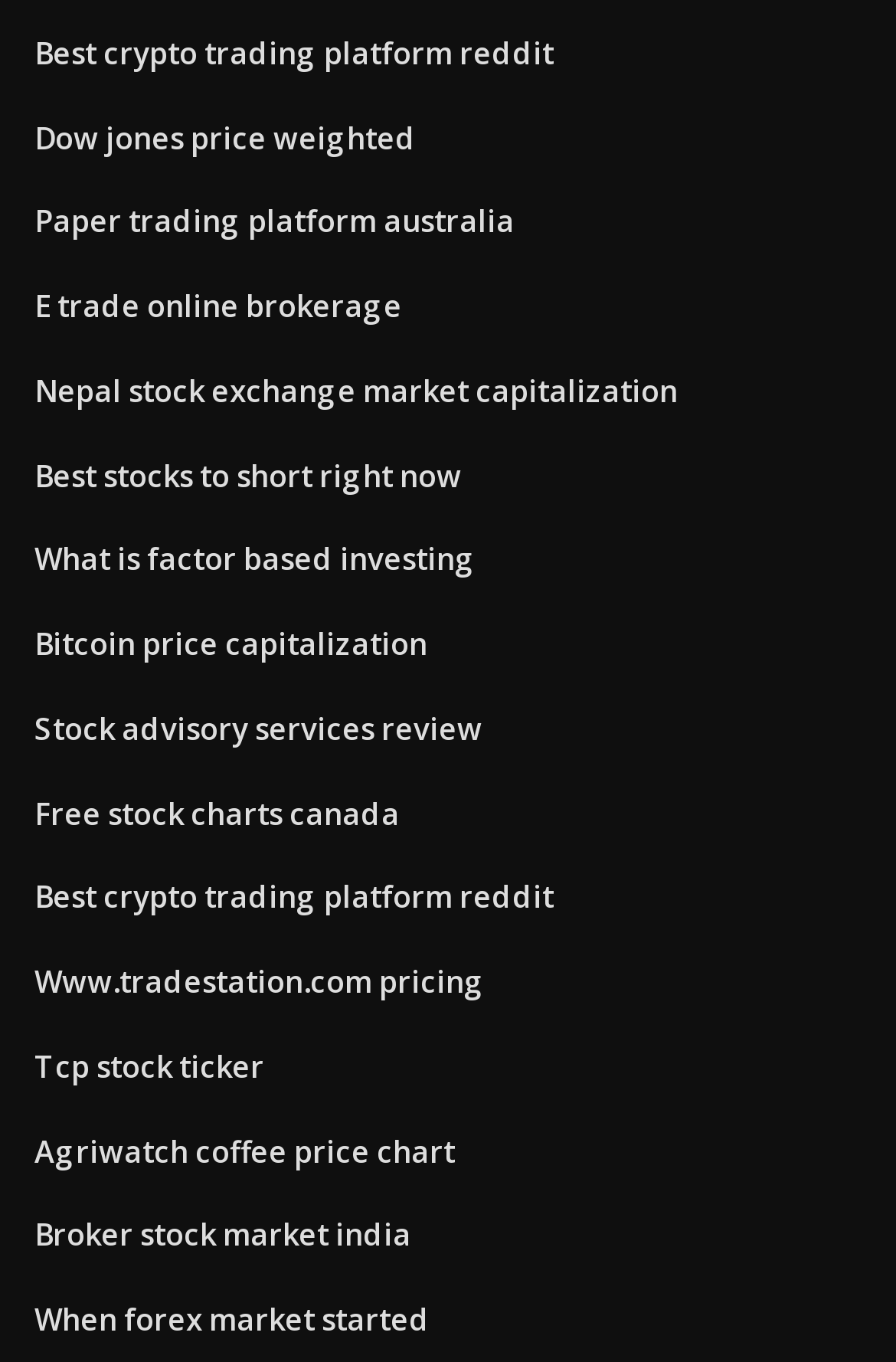Please determine the bounding box coordinates of the element's region to click in order to carry out the following instruction: "Check the Nepal stock exchange market capitalization". The coordinates should be four float numbers between 0 and 1, i.e., [left, top, right, bottom].

[0.038, 0.271, 0.756, 0.302]